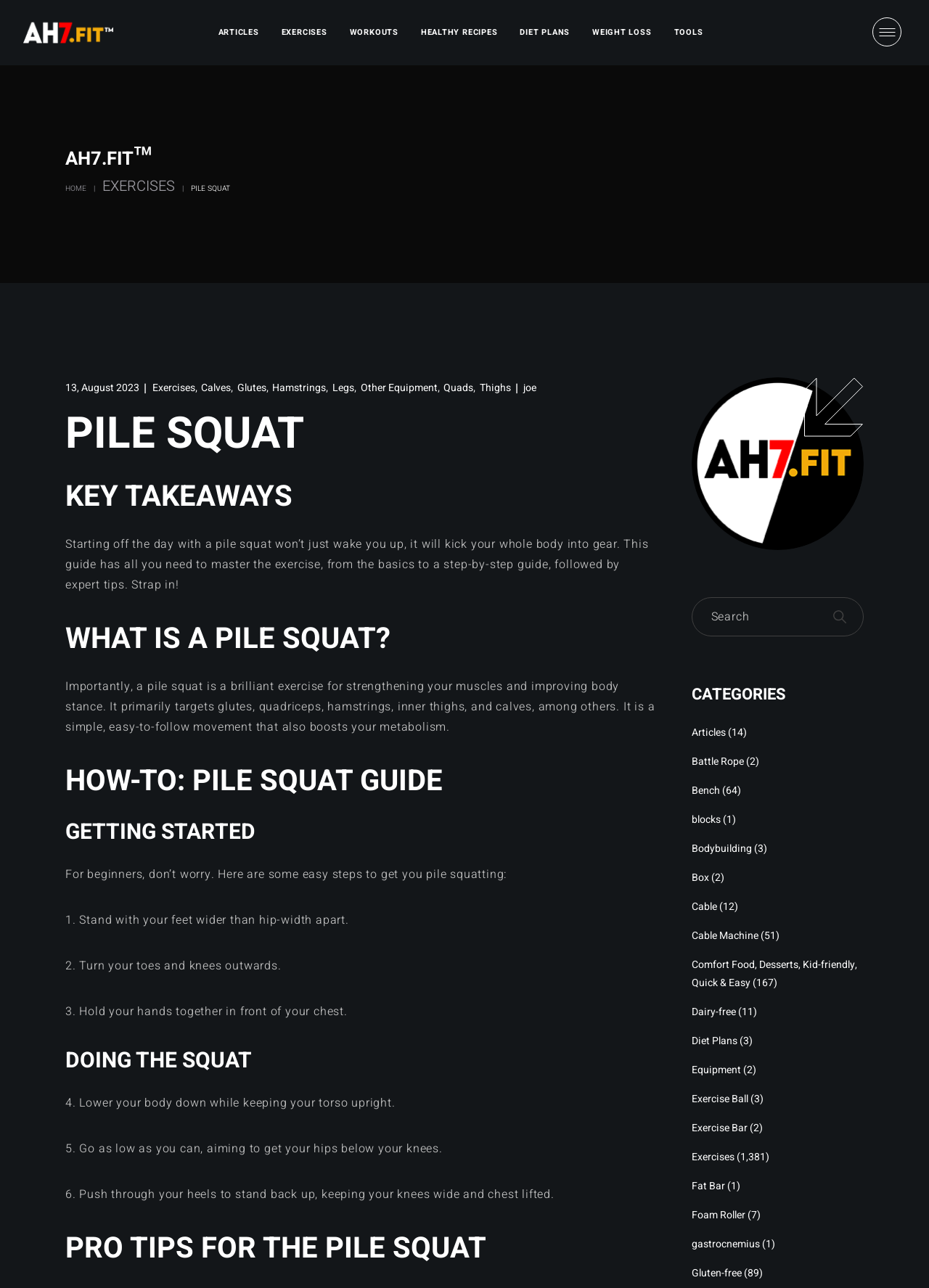How many steps are there in the pile squat guide?
Please answer the question as detailed as possible.

The pile squat guide is divided into several sections, including 'GETTING STARTED' and 'DOING THE SQUAT'. By counting the number of steps listed in these sections, we can find that there are 6 steps in total.